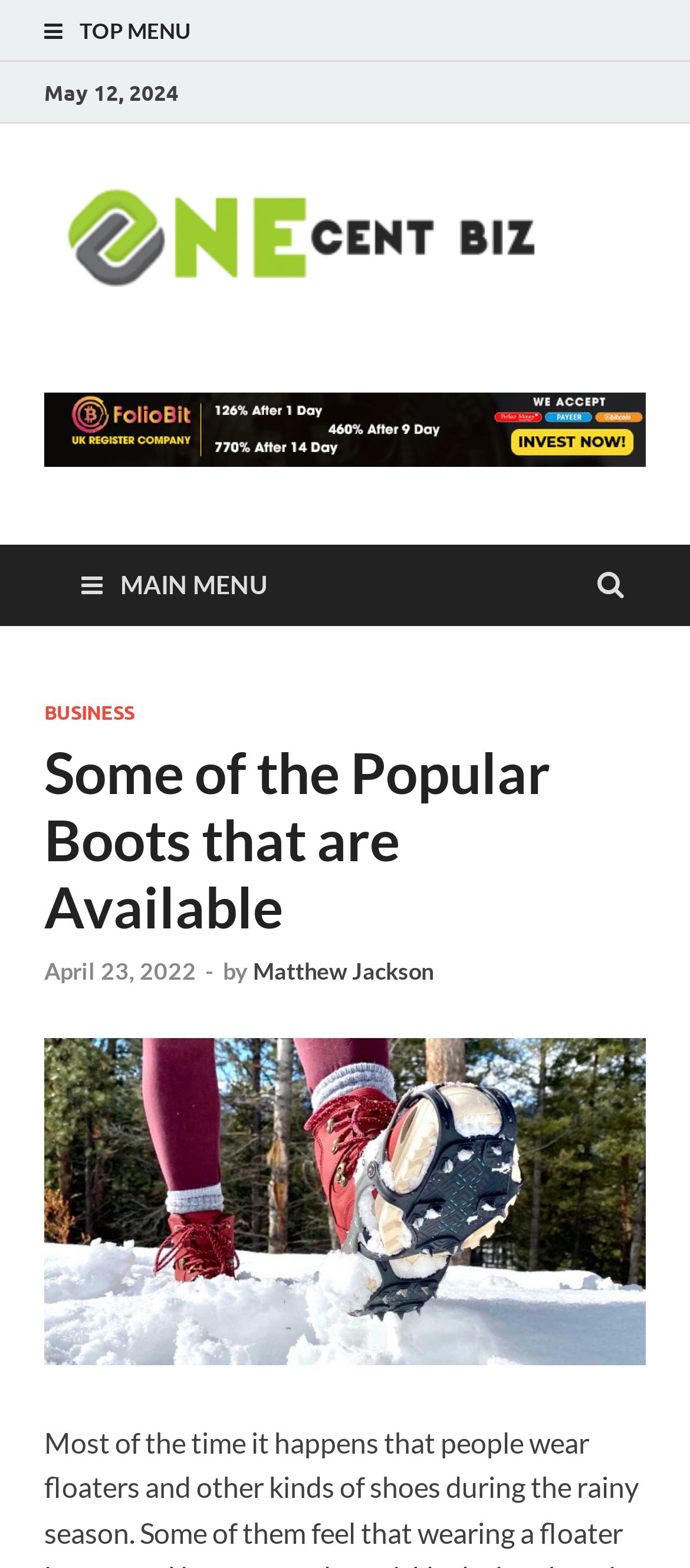Based on the element description: "alt="One Cent Biz"", identify the bounding box coordinates for this UI element. The coordinates must be four float numbers between 0 and 1, listed as [left, top, right, bottom].

[0.064, 0.171, 0.815, 0.193]